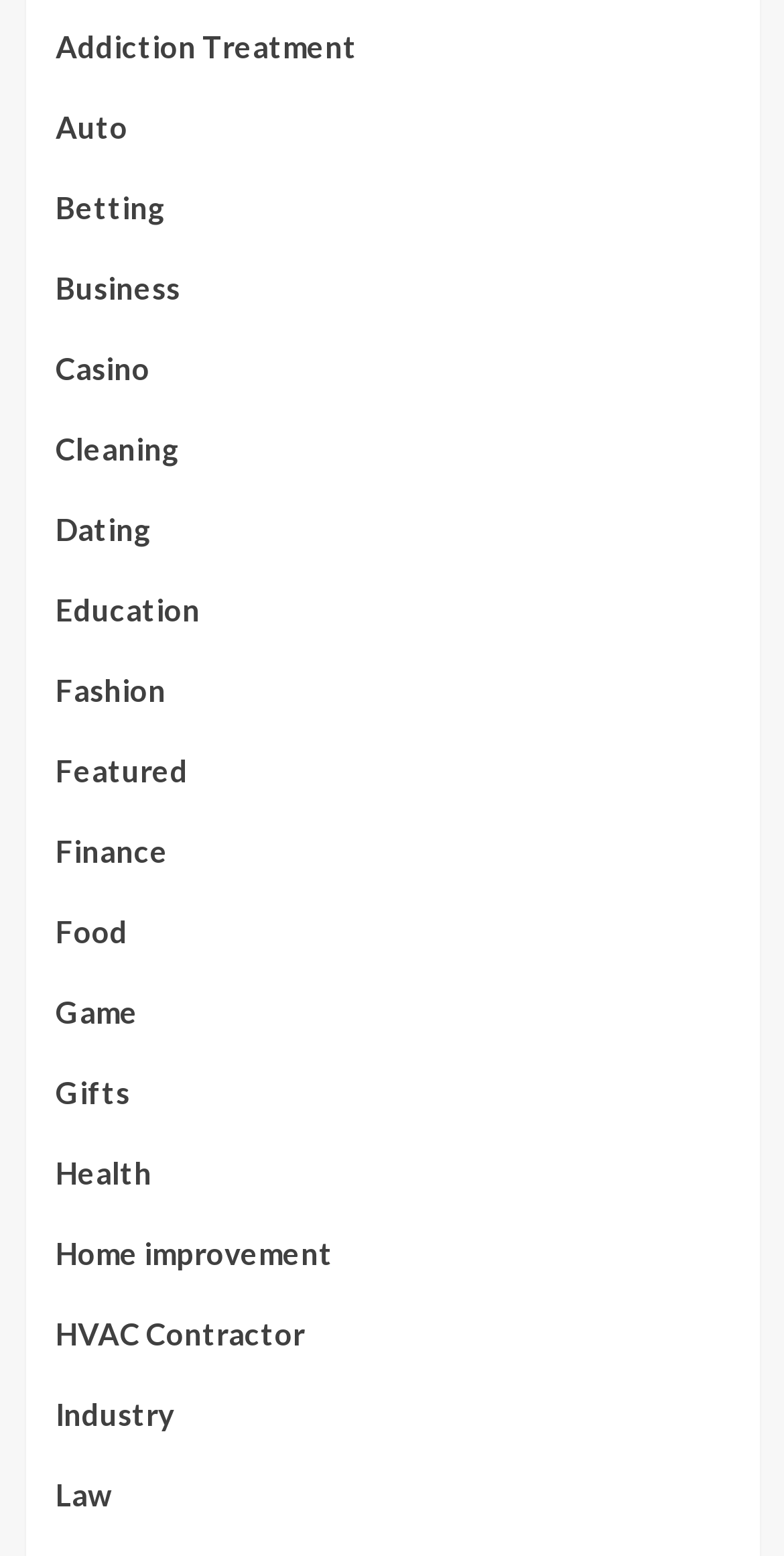What is the width of the 'Business' category link?
Refer to the image and answer the question using a single word or phrase.

0.158